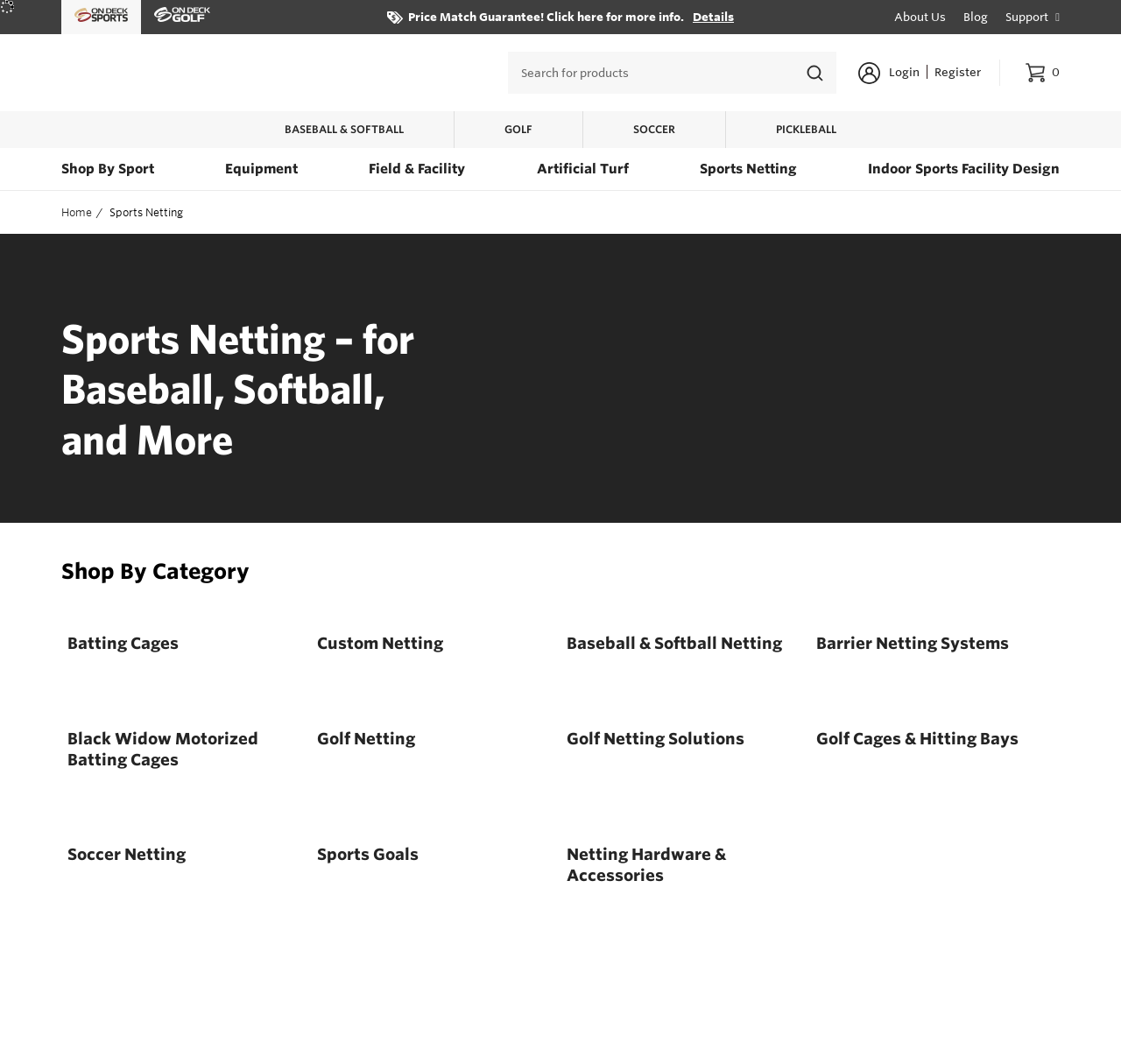Please locate the bounding box coordinates of the region I need to click to follow this instruction: "Explore sports netting for baseball and softball".

[0.505, 0.596, 0.698, 0.613]